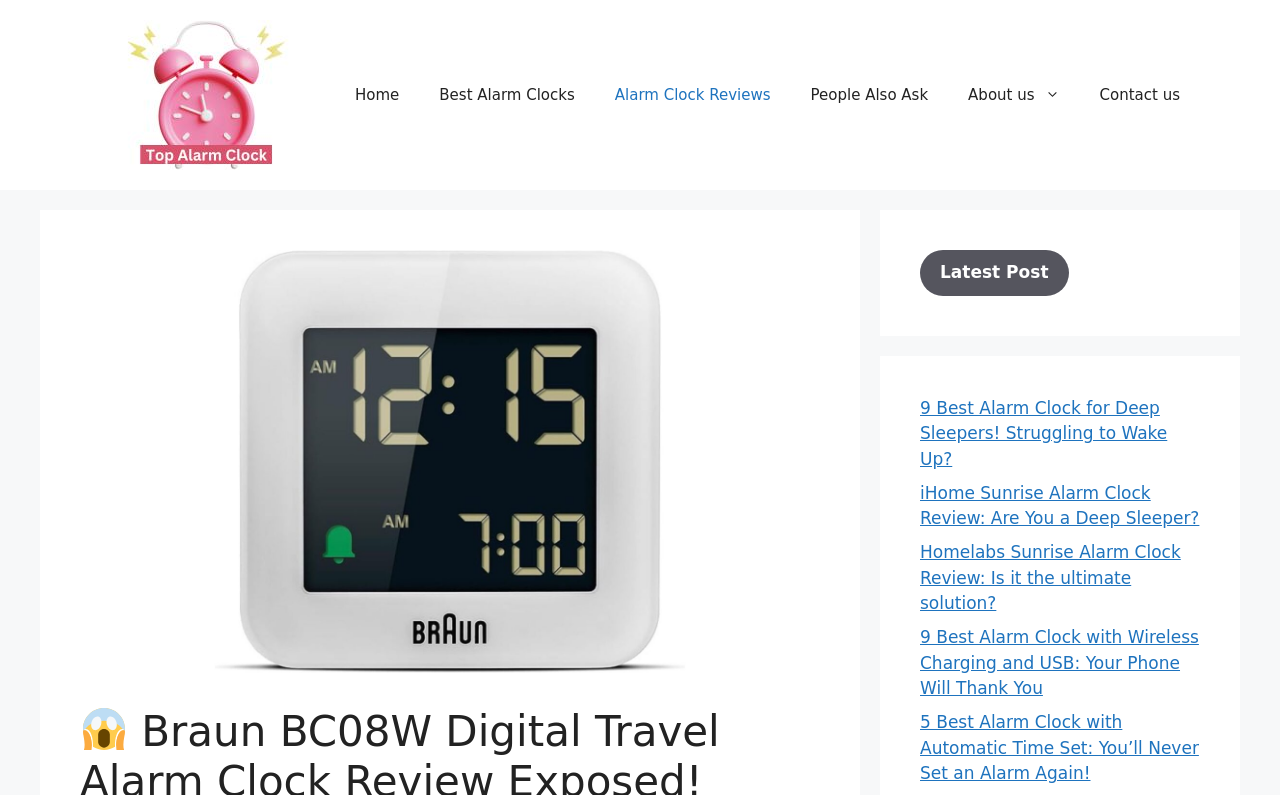Show the bounding box coordinates for the HTML element described as: "People Also Ask".

[0.618, 0.082, 0.741, 0.157]